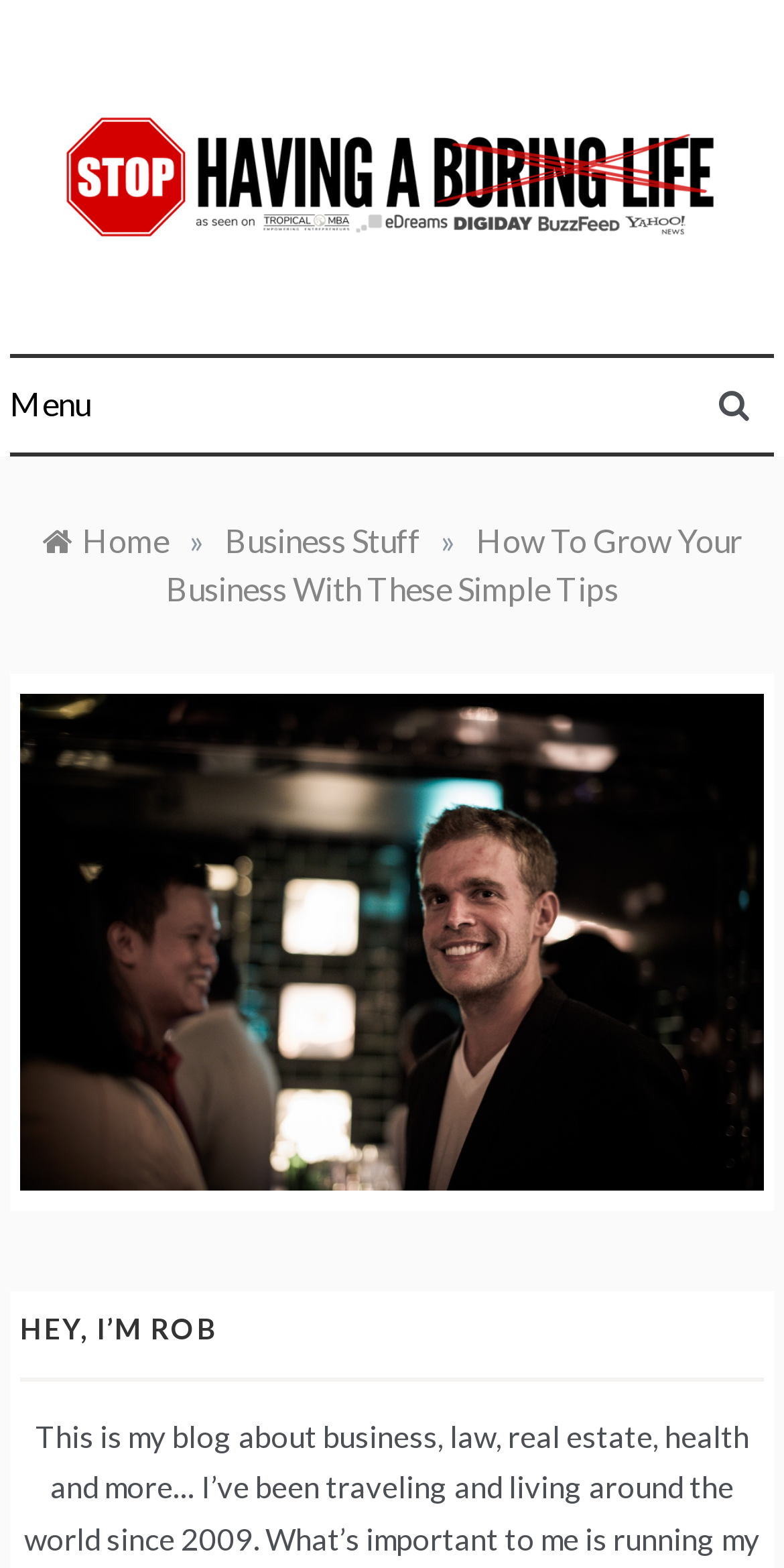Please find the bounding box coordinates in the format (top-left x, top-left y, bottom-right x, bottom-right y) for the given element description. Ensure the coordinates are floating point numbers between 0 and 1. Description: Business Stuff

[0.287, 0.332, 0.536, 0.356]